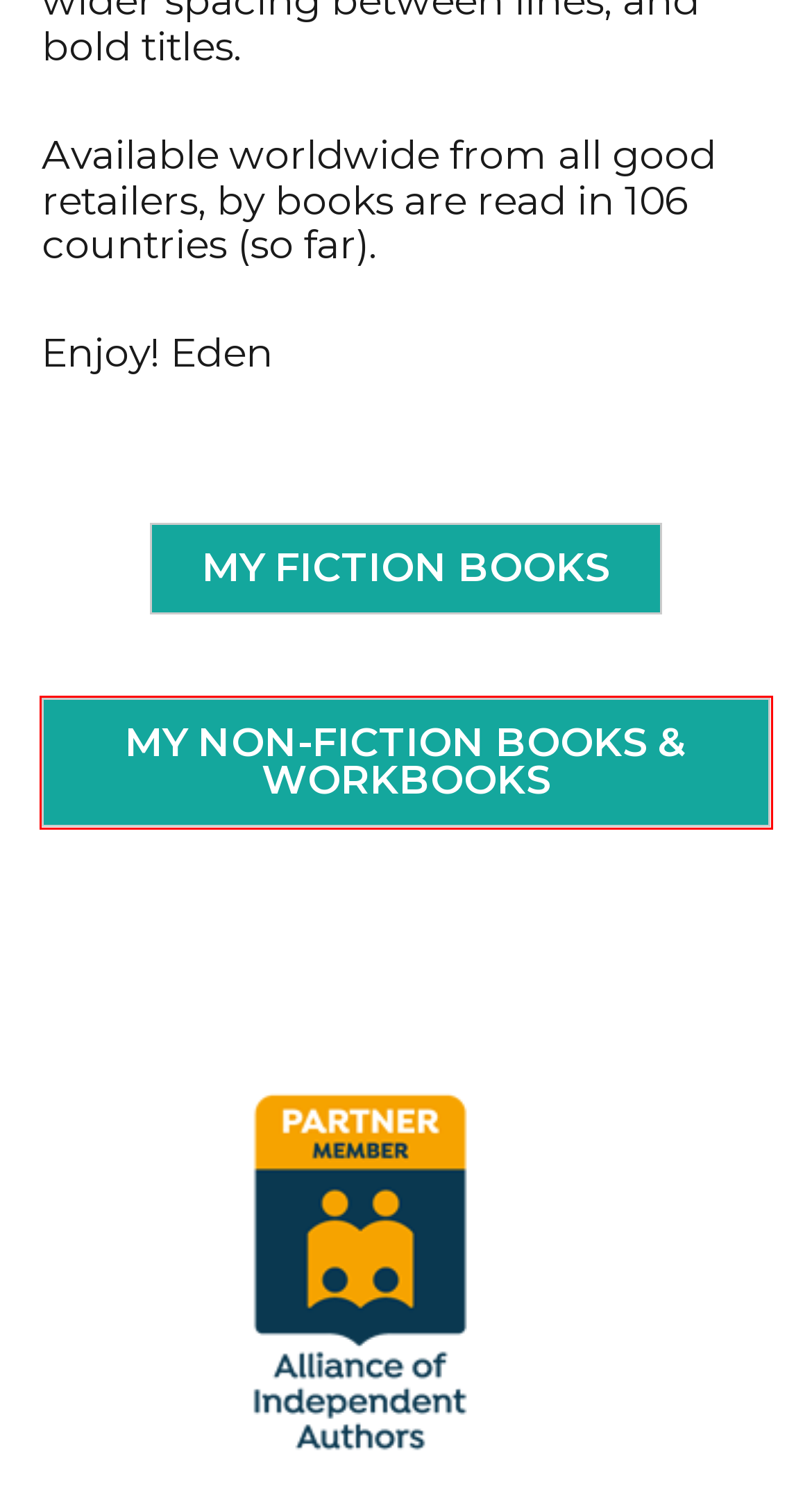View the screenshot of the webpage containing a red bounding box around a UI element. Select the most fitting webpage description for the new page shown after the element in the red bounding box is clicked. Here are the candidates:
A. My Books | hilarious modern fiction collection | Eden Gruger
B. Book an author Public Speaker | public speaking for your group
C. Author, Writer’s Mentor, Public Speaker | Eden Gruger
D. Guides and Workbooks to help you as an Author | Eden Gruger
E. Alliance of Independent Authors: Association For Self-Publishing Authors
F. Articles and Blogs written by Eden Gruger for herself and others
G. Contact Writing Mentor, Author & Public Speaker | Eden Gruger
H. British Dyslexia Association

D